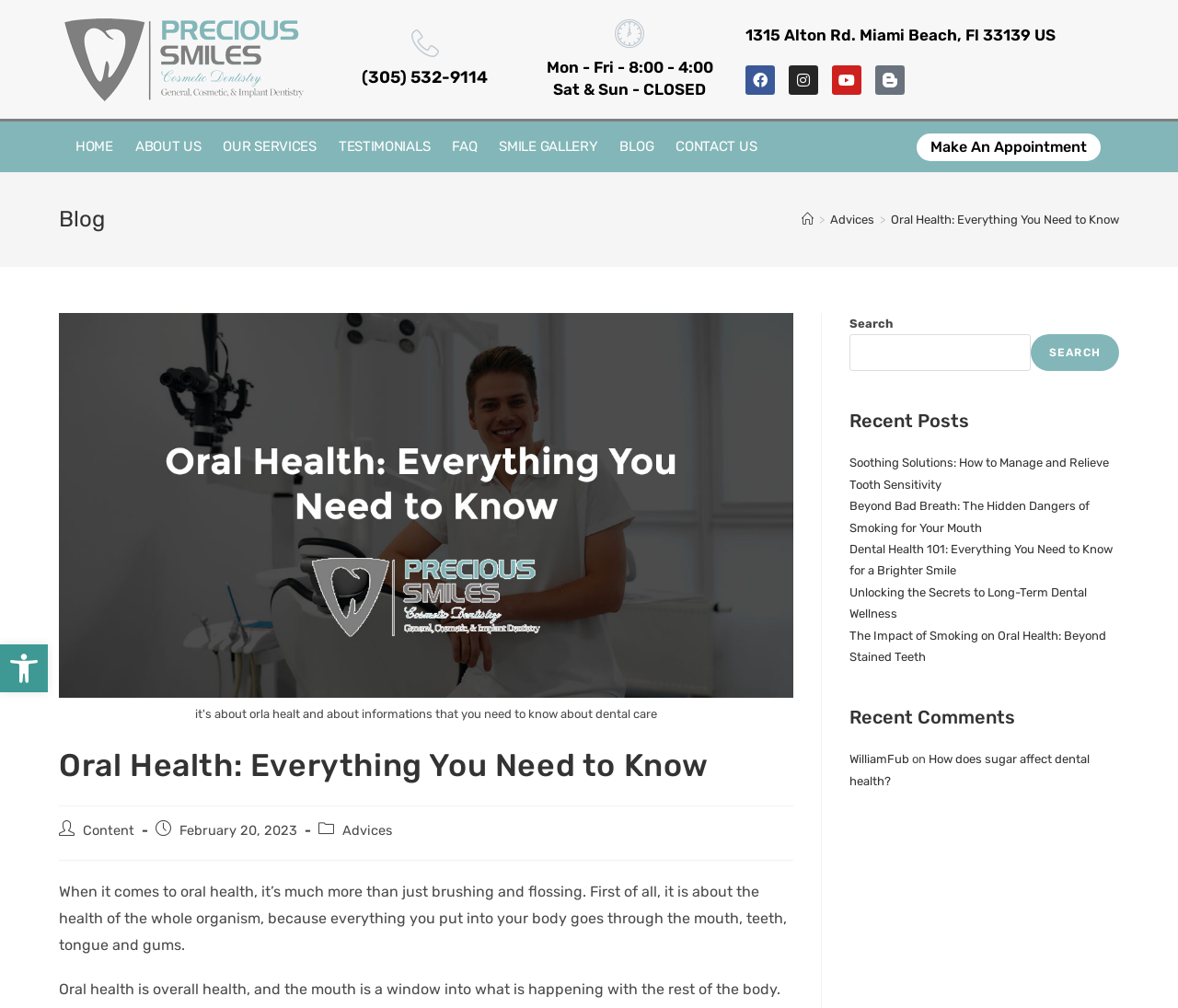Determine the bounding box coordinates of the element that should be clicked to execute the following command: "Click on the 'CONTACT' link".

None